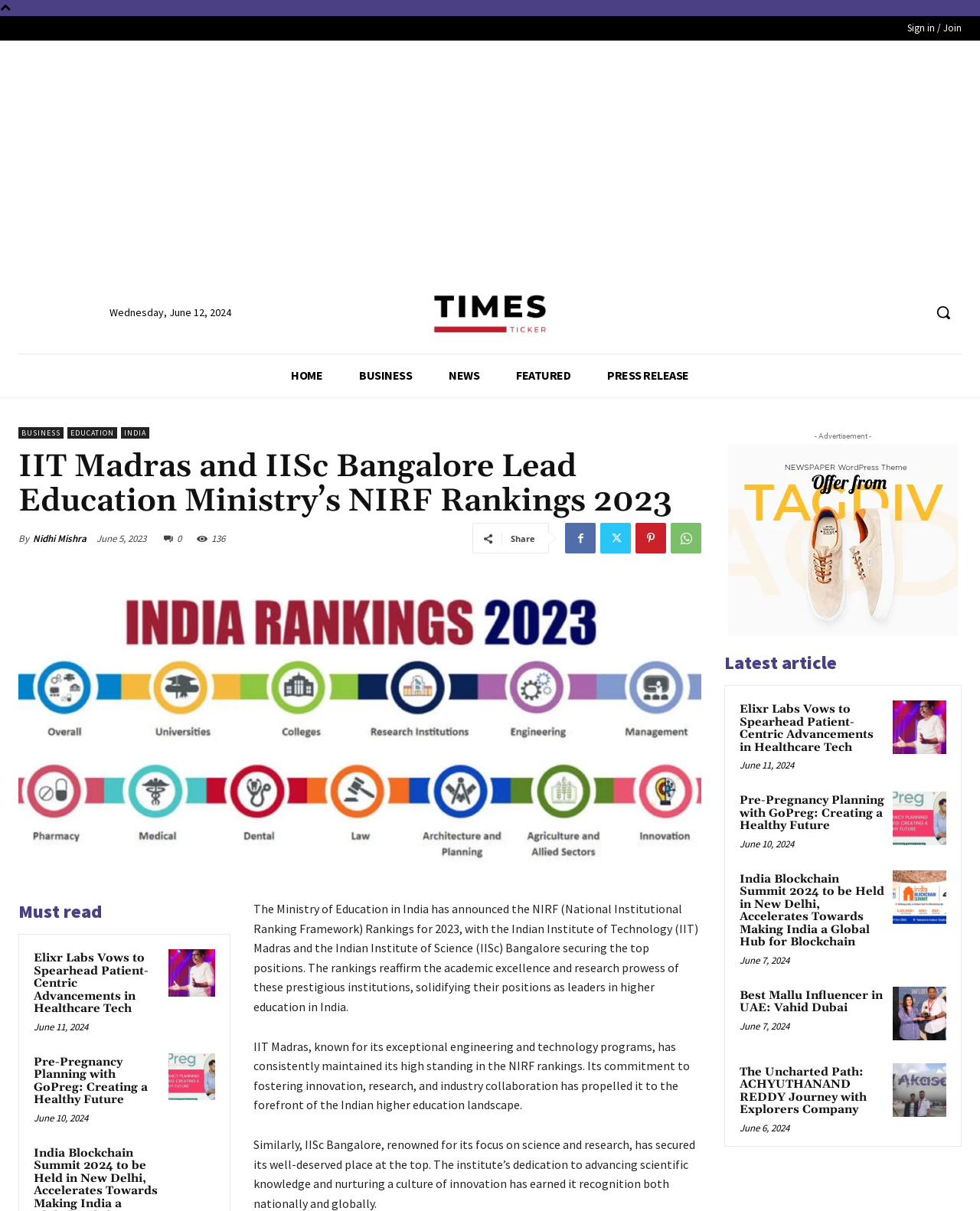What is the date of the article 'IIT Madras and IISc Bangalore Lead Education Ministry’s NIRF Rankings 2023'?
Please analyze the image and answer the question with as much detail as possible.

The date of the article can be found by looking at the time element associated with the article heading, which is 'June 5, 2023'.